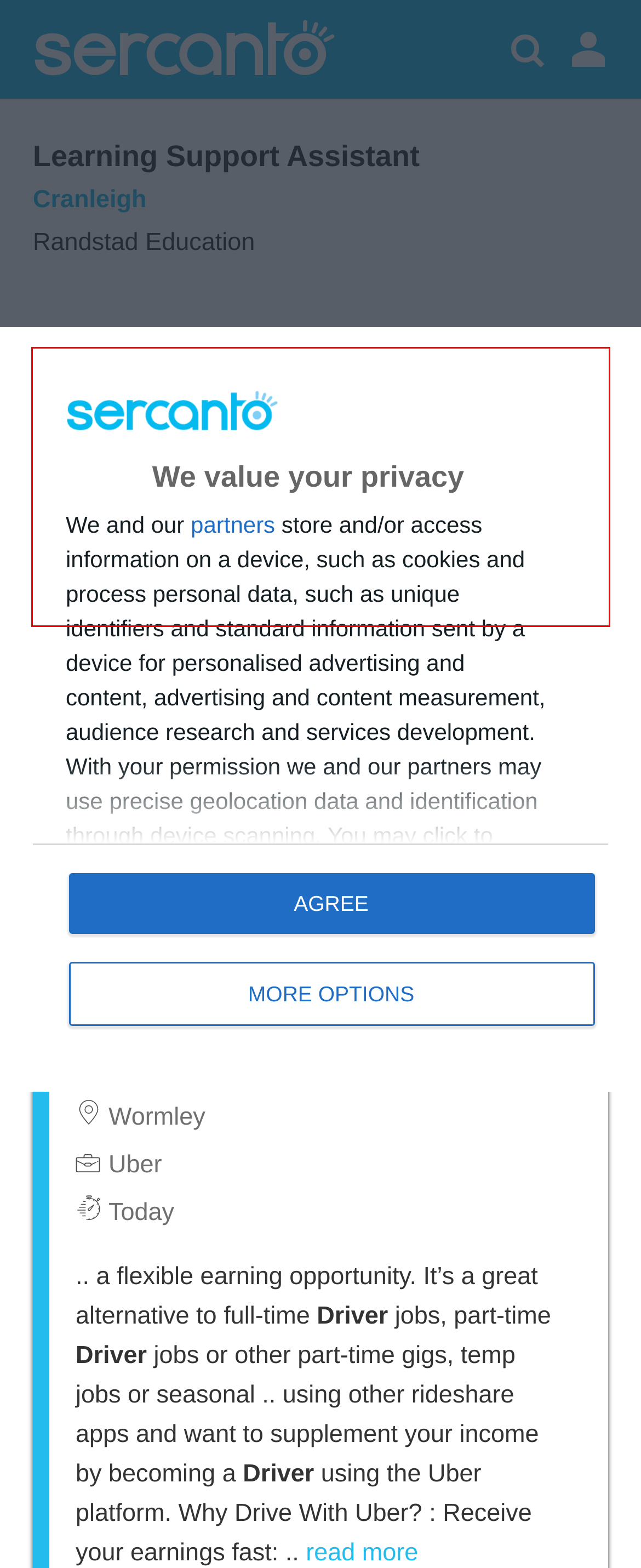Please extract the text content from the UI element enclosed by the red rectangle in the screenshot.

Are you looking for a local opportunity in a supportive community school? Do you want to work in a school that prides itself on delivering an accessible education for all their pupils? Do you want to be part of a passionate and engaging team? If yes was your answer then this is the school for you!This...